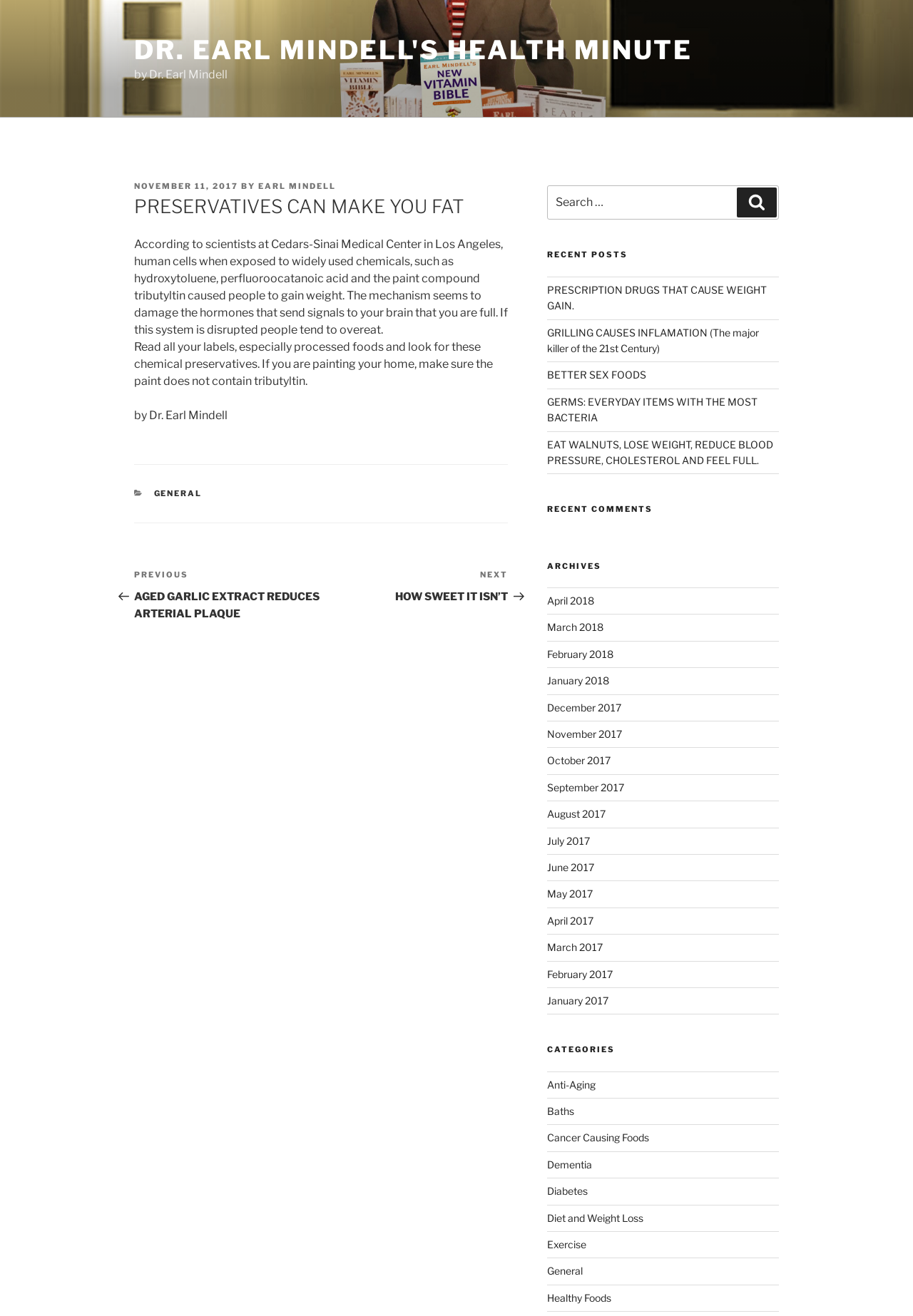Locate the bounding box coordinates of the element to click to perform the following action: 'Read the article about preservatives'. The coordinates should be given as four float values between 0 and 1, in the form of [left, top, right, bottom].

[0.147, 0.147, 0.556, 0.167]